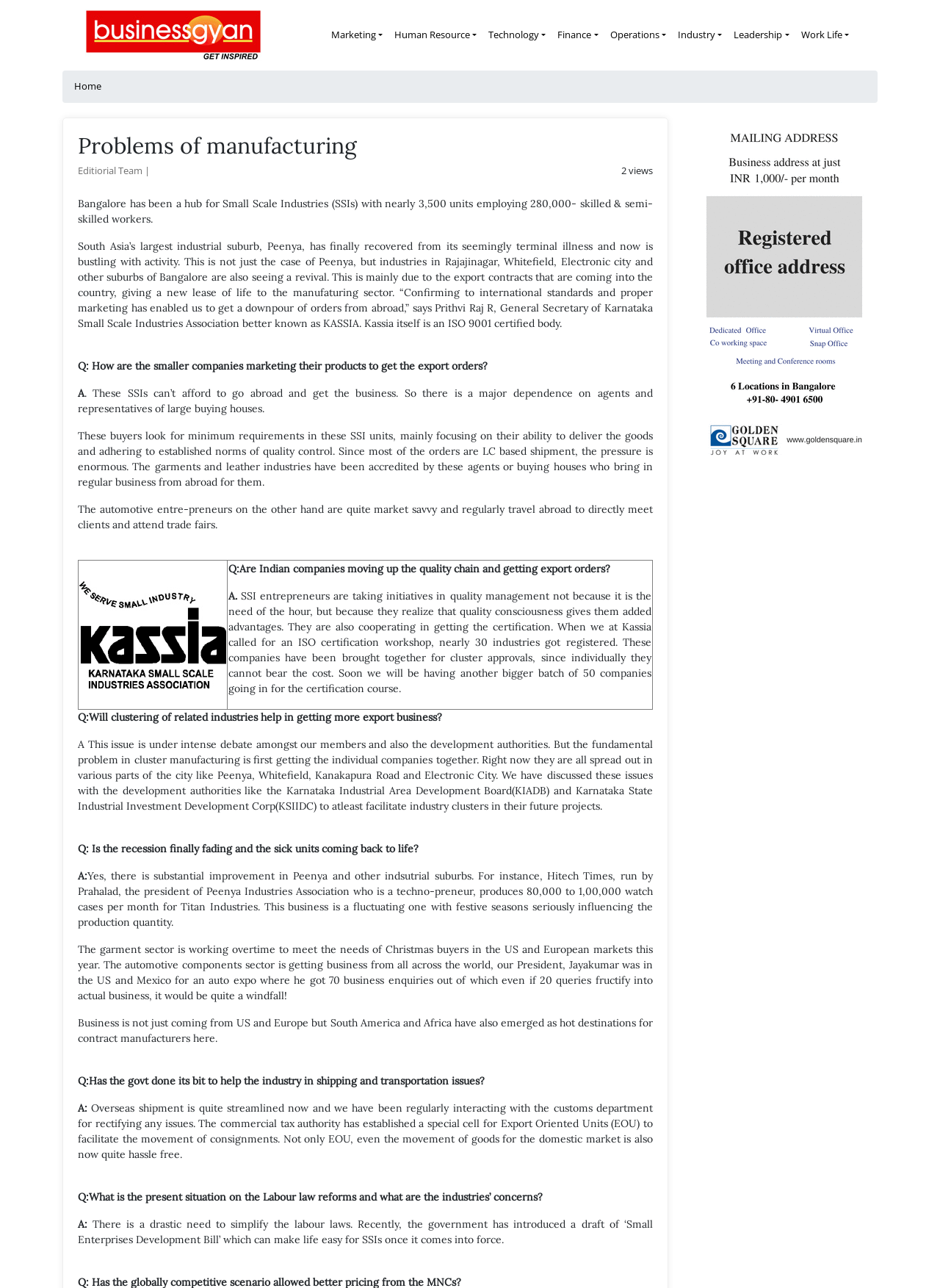By analyzing the image, answer the following question with a detailed response: What is the name of the association mentioned in the article?

The article mentions the Karnataka Small Scale Industries Association, abbreviated as KASSIA, which is an ISO 9001 certified body.